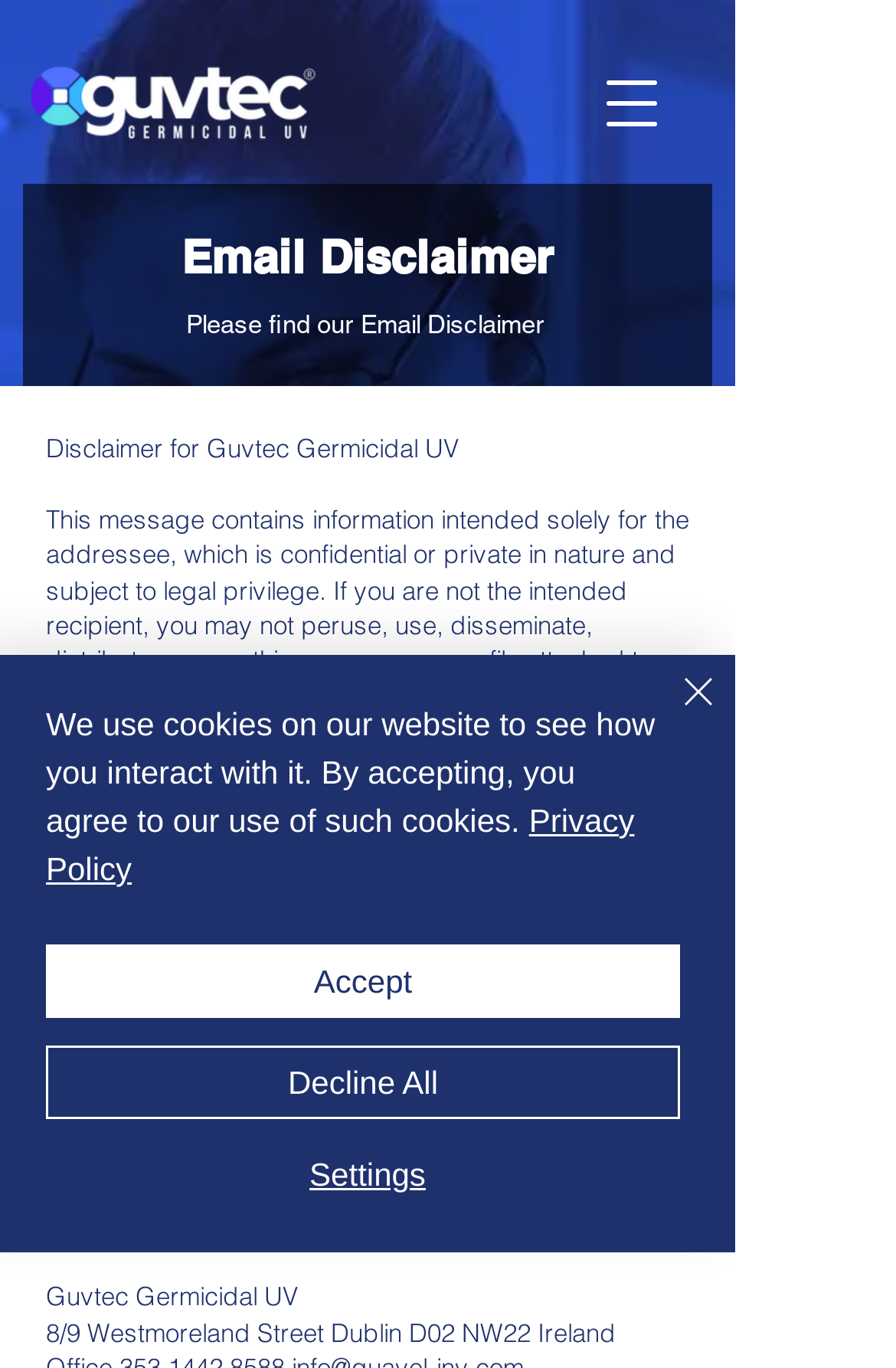Provide a brief response to the question below using one word or phrase:
What is the purpose of this webpage?

Email Disclaimer